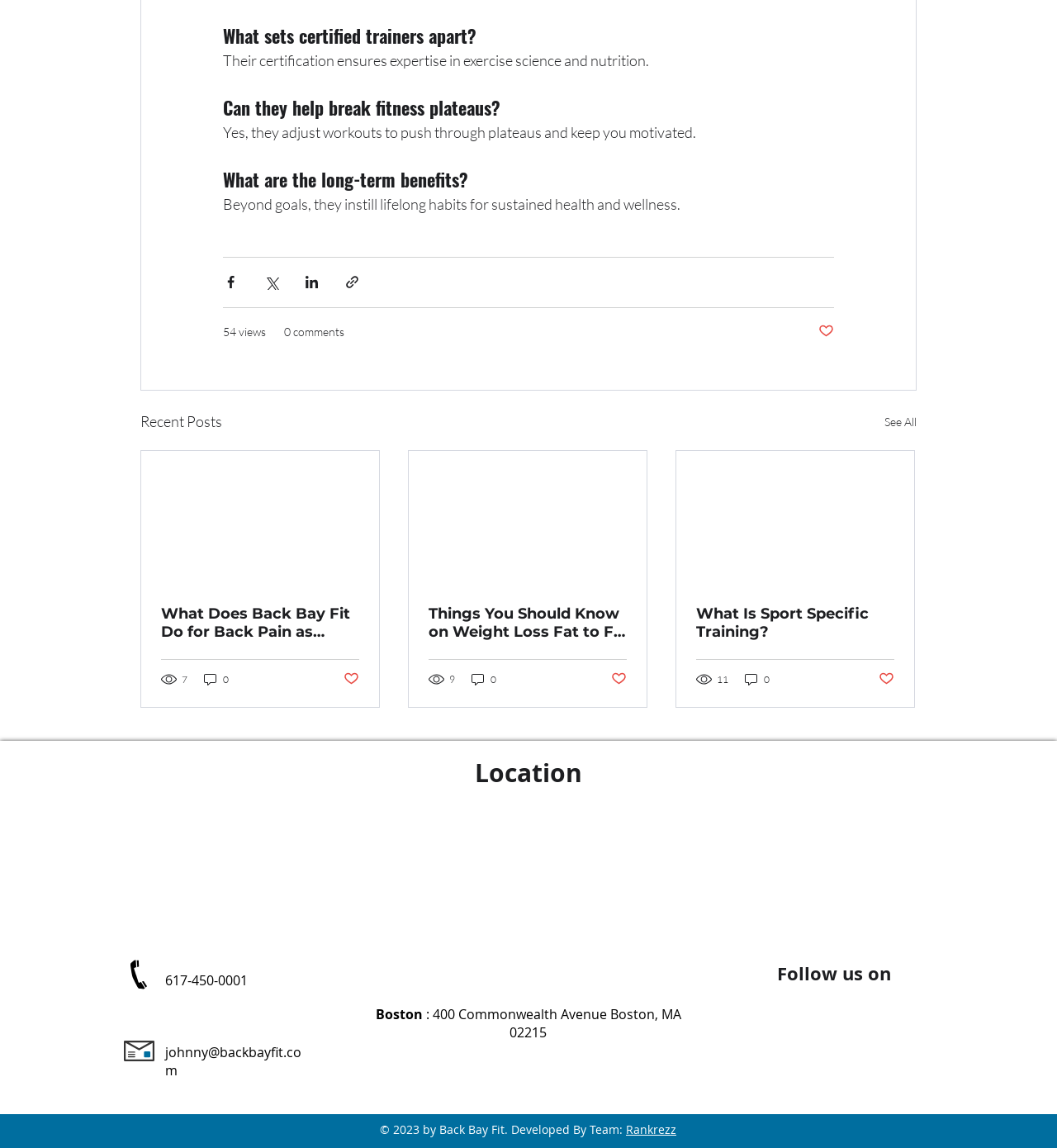Could you please study the image and provide a detailed answer to the question:
What is the location of Back Bay Fit?

I found the location of Back Bay Fit by looking at the 'Location' heading and the image 'Personal training Boston' which suggests that the location is Boston. Additionally, the address '400 Commonwealth Avenue Boston, MA 02215' further confirms the location.